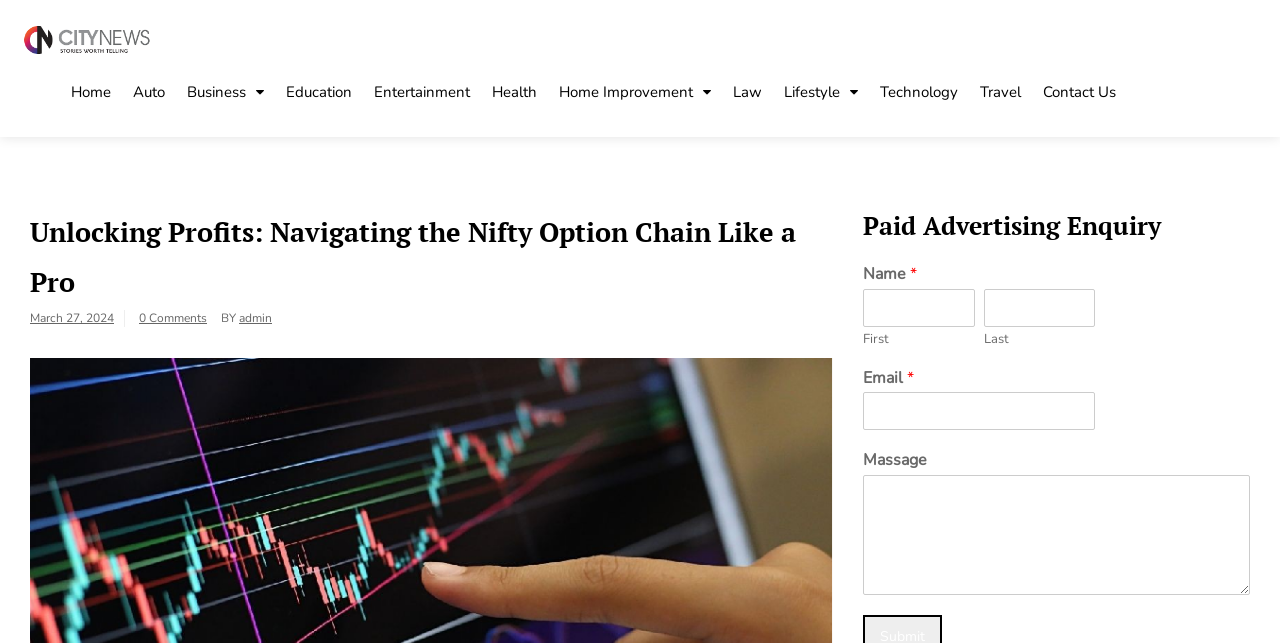What is the purpose of the form on the right side of the webpage?
Examine the screenshot and reply with a single word or phrase.

Paid Advertising Enquiry